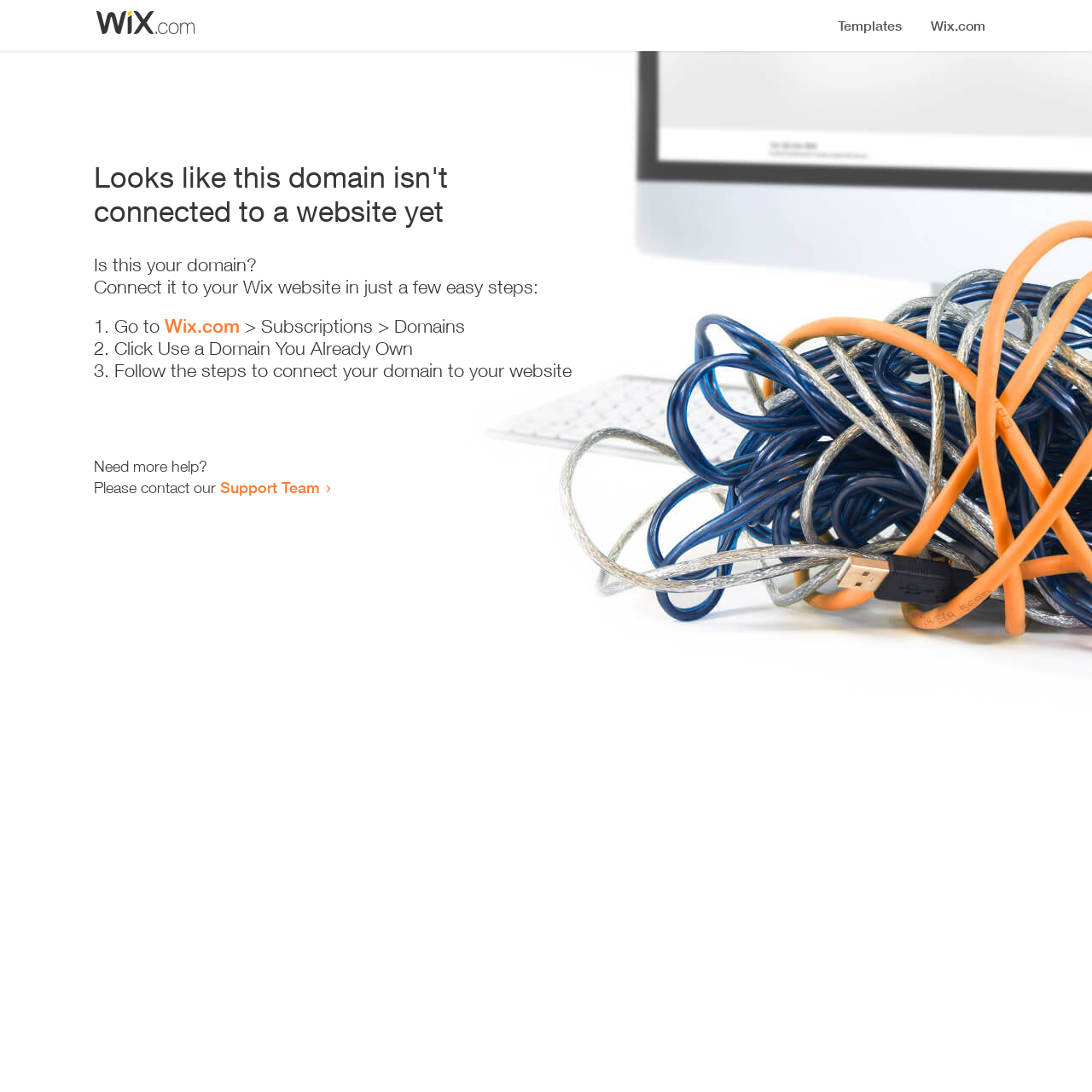What is the website where you can connect your domain? Please answer the question using a single word or phrase based on the image.

Wix.com